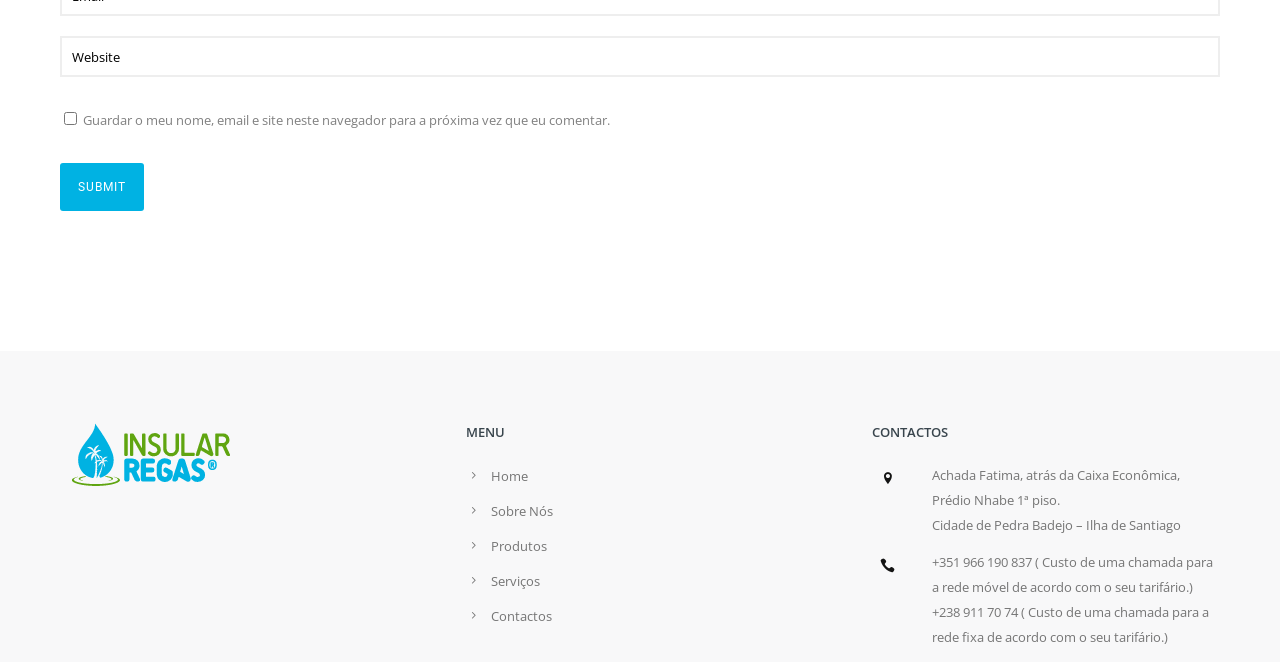Using the information from the screenshot, answer the following question thoroughly:
What is the main navigation menu?

The main navigation menu is located at the top of the page and consists of links to 'Home', 'Sobre Nós', 'Produtos', 'Serviços', and 'Contactos'. This menu is headed by the text 'MENU'.